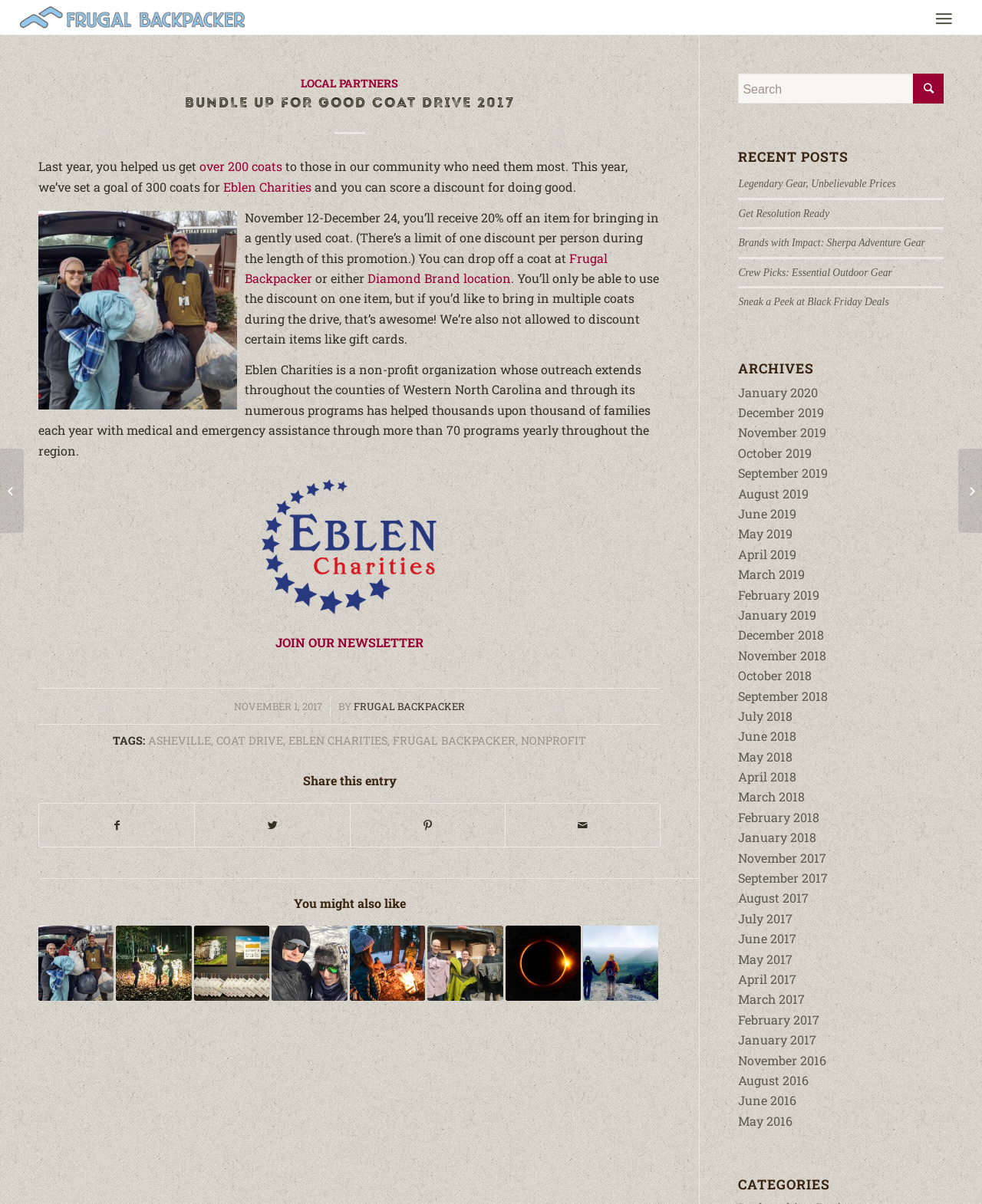Identify the bounding box coordinates of the clickable region necessary to fulfill the following instruction: "Get 20% off by bringing in a gently used coat". The bounding box coordinates should be four float numbers between 0 and 1, i.e., [left, top, right, bottom].

[0.249, 0.174, 0.671, 0.221]